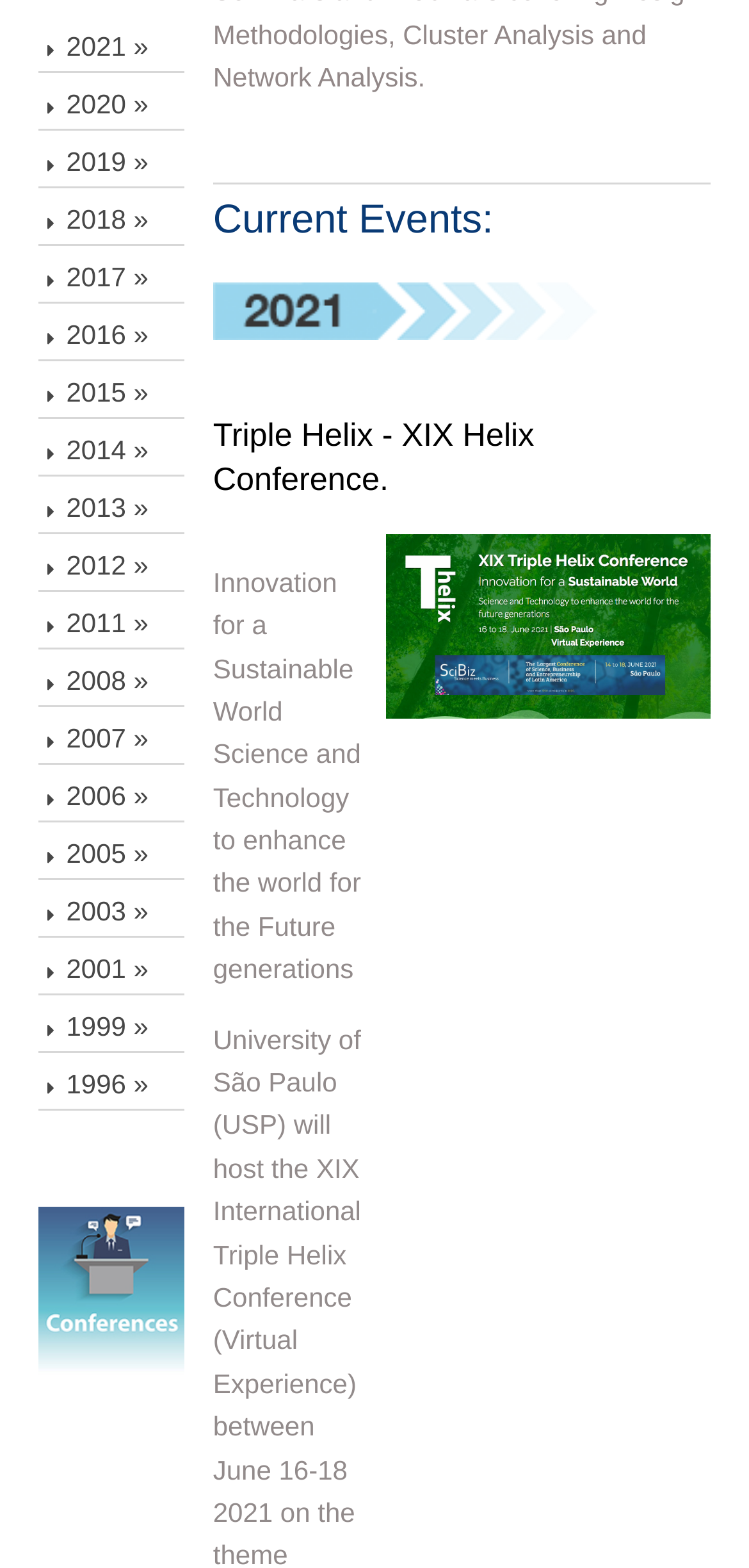How many images are on the page?
Please answer the question with as much detail as possible using the screenshot.

I searched for image elements and found two images, one with the label '2016' and another without a label.